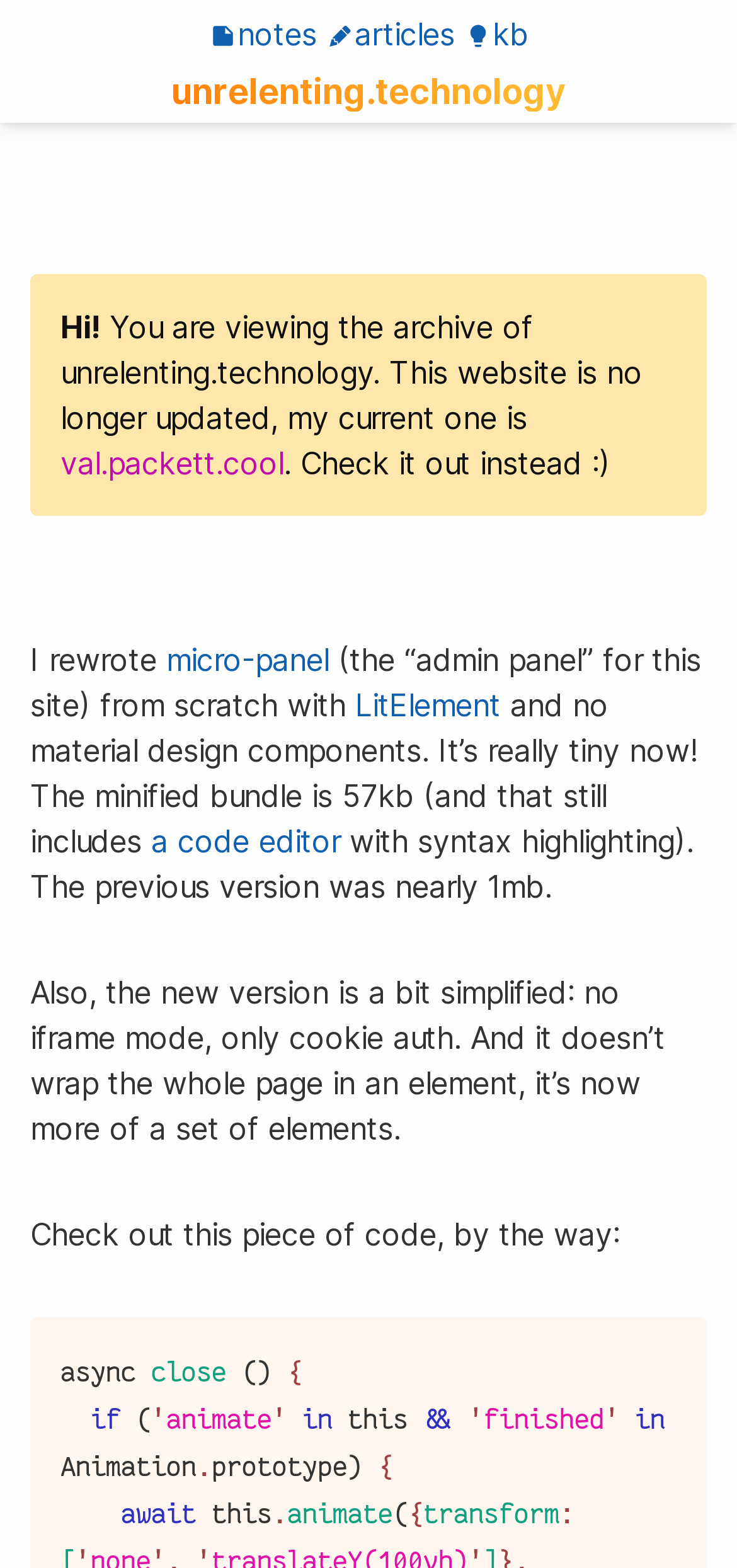Give a short answer using one word or phrase for the question:
What is the name of the code editor mentioned?

a code editor